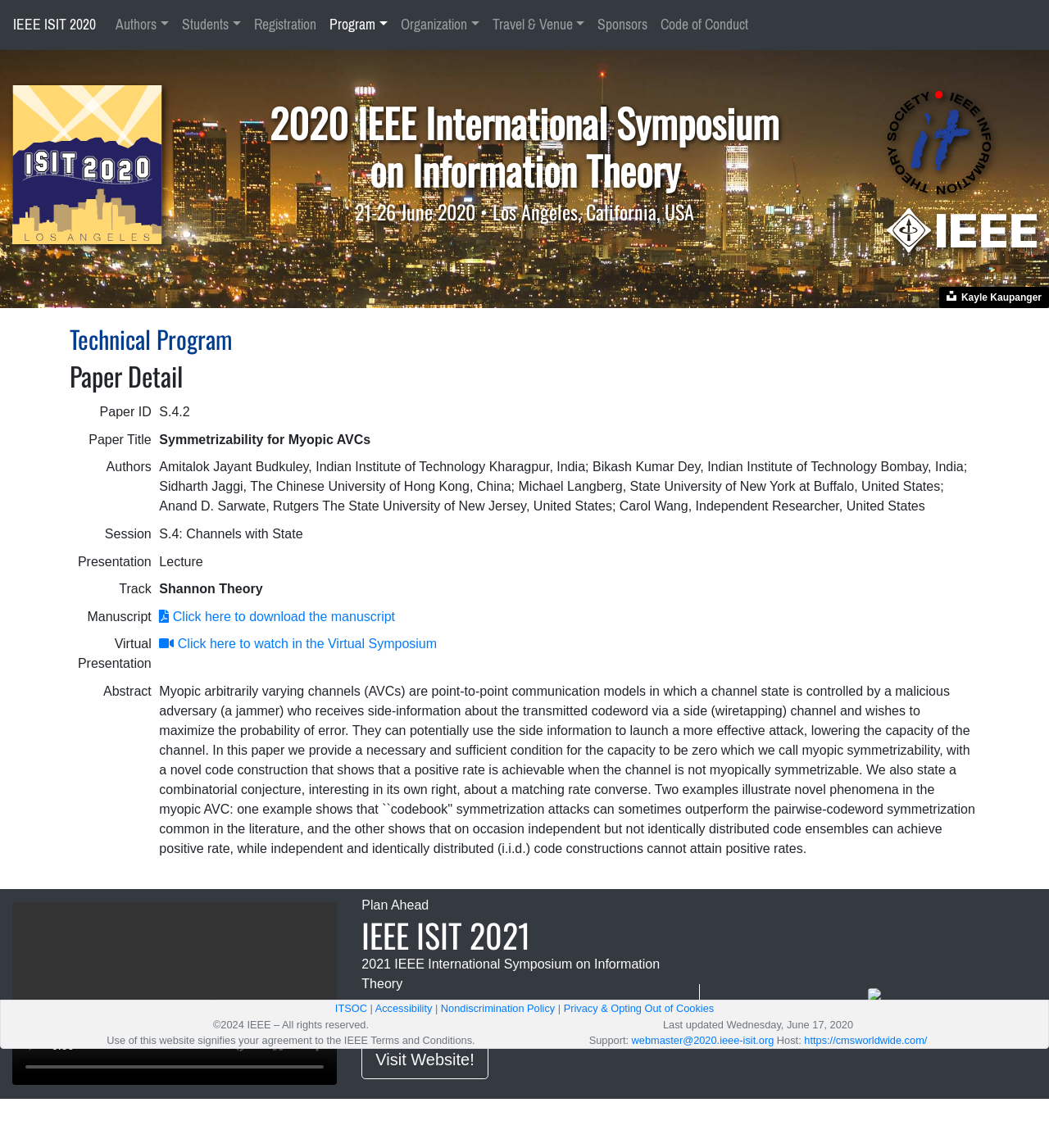Find the bounding box coordinates for the UI element whose description is: "unsplash-logoKayle Kaupanger". The coordinates should be four float numbers between 0 and 1, in the format [left, top, right, bottom].

[0.895, 0.25, 1.0, 0.268]